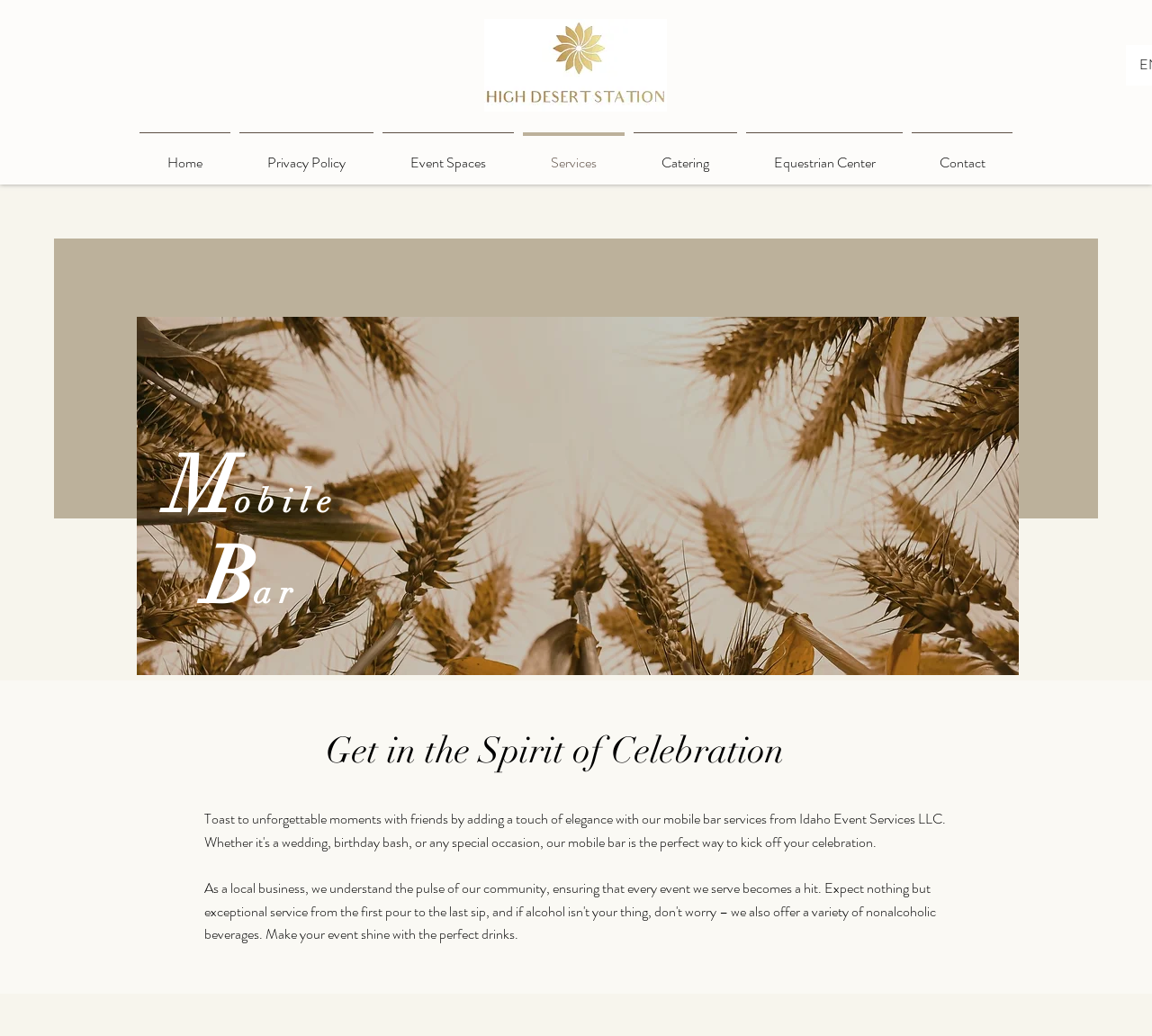Please find and give the text of the main heading on the webpage.

Get in the Spirit of Celebration